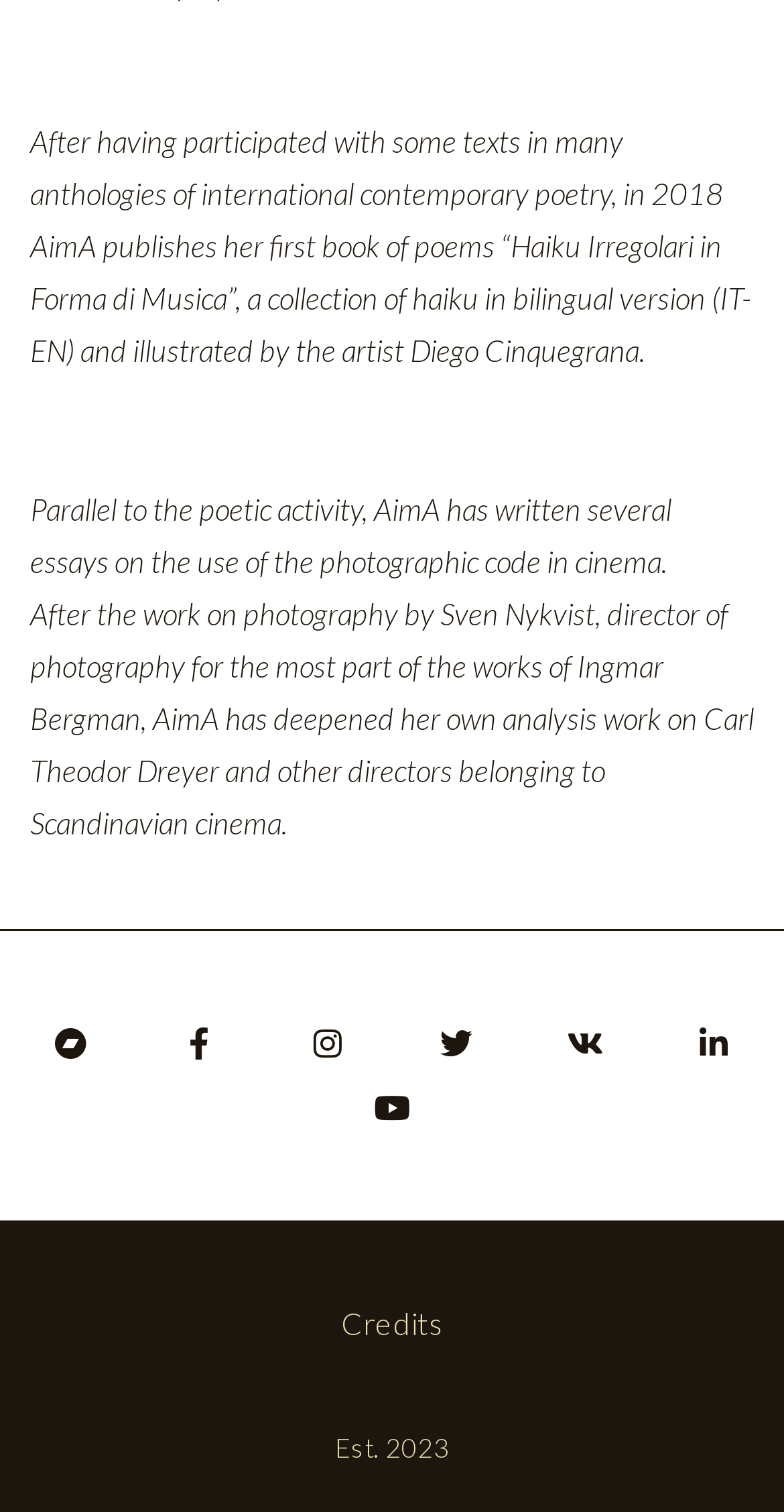Please identify the bounding box coordinates of the element's region that should be clicked to execute the following instruction: "go to Facebook page". The bounding box coordinates must be four float numbers between 0 and 1, i.e., [left, top, right, bottom].

[0.213, 0.669, 0.295, 0.711]